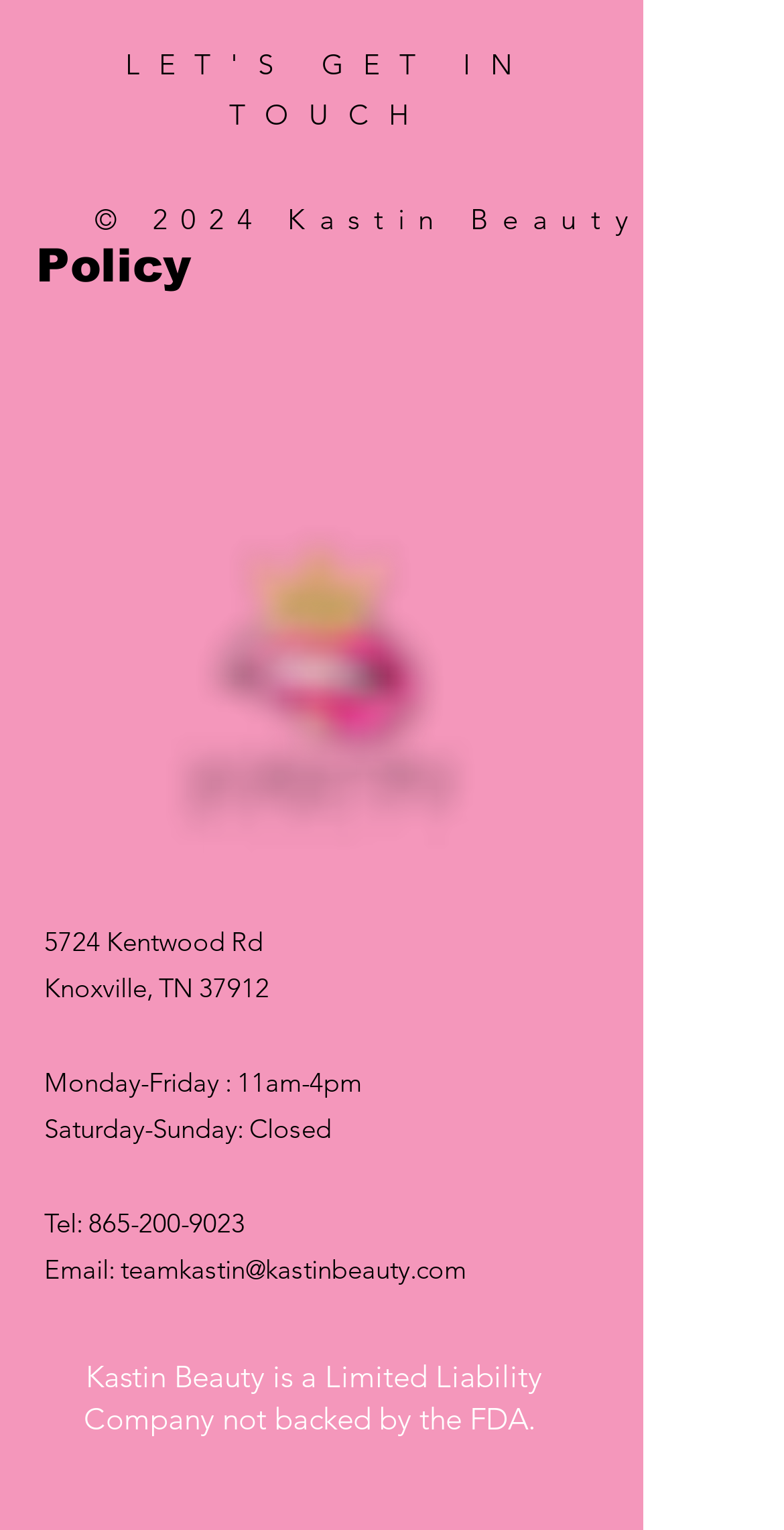Kindly determine the bounding box coordinates for the area that needs to be clicked to execute this instruction: "View Shipping & Returns policy".

[0.051, 0.193, 0.462, 0.222]